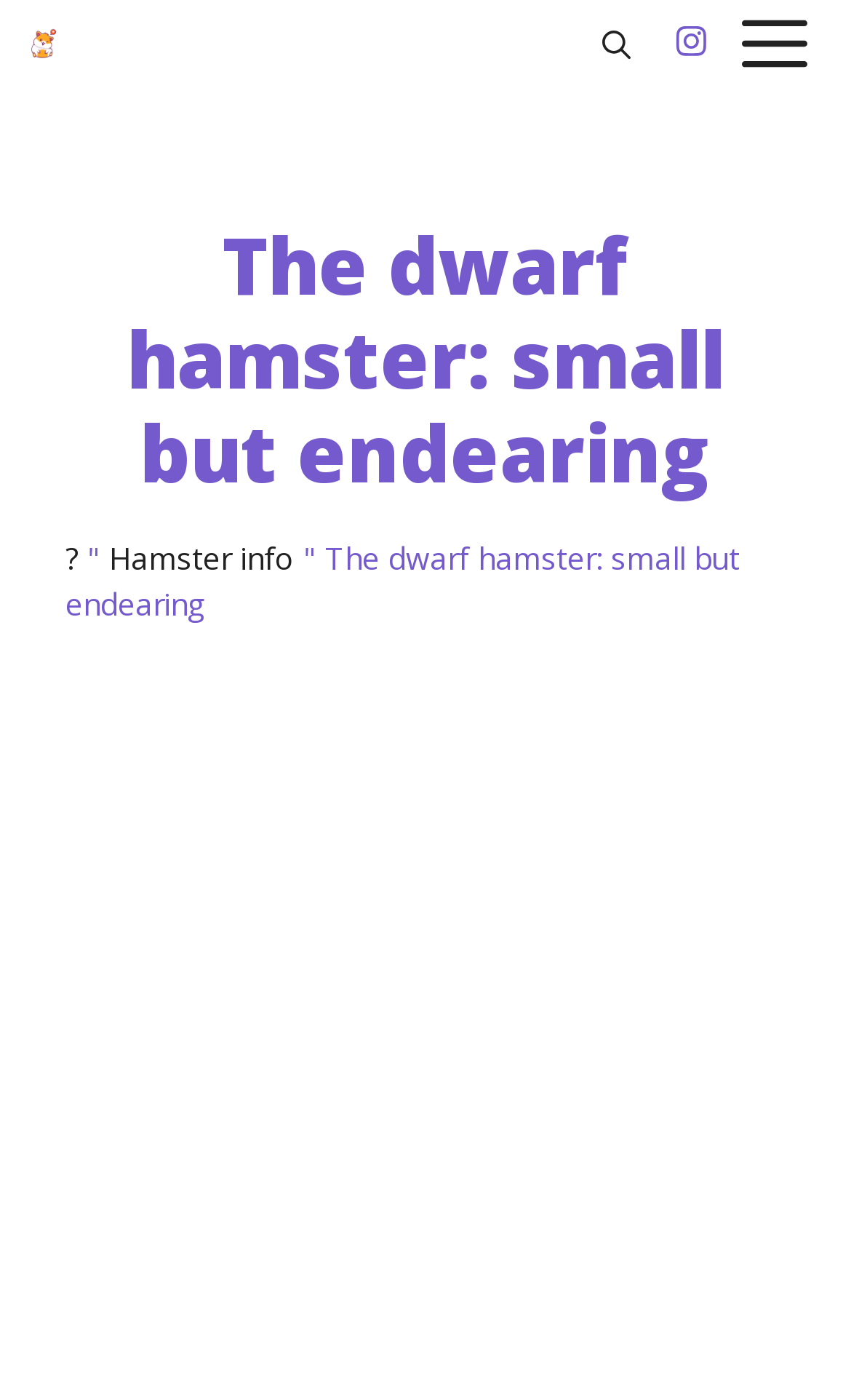Offer a detailed explanation of the webpage layout and contents.

The webpage is about dwarf hamsters, with a title "The dwarf hamster: small but endearing" prominently displayed near the top. At the very top, there is a logo of "Hamster and Company" on the left, accompanied by a link to the company's website. On the right side of the top section, there is a "MENU" button and a link to open a search bar.

Below the title, there is a brief introduction to dwarf hamsters, describing them as endearing, easy to raise, and requiring little space. This text is followed by a link to "Hamster info" and a question mark icon, which may provide additional information or resources about dwarf hamsters.

The majority of the webpage is occupied by a large section, which appears to be an advertisement or a promotional content, taking up most of the screen space.